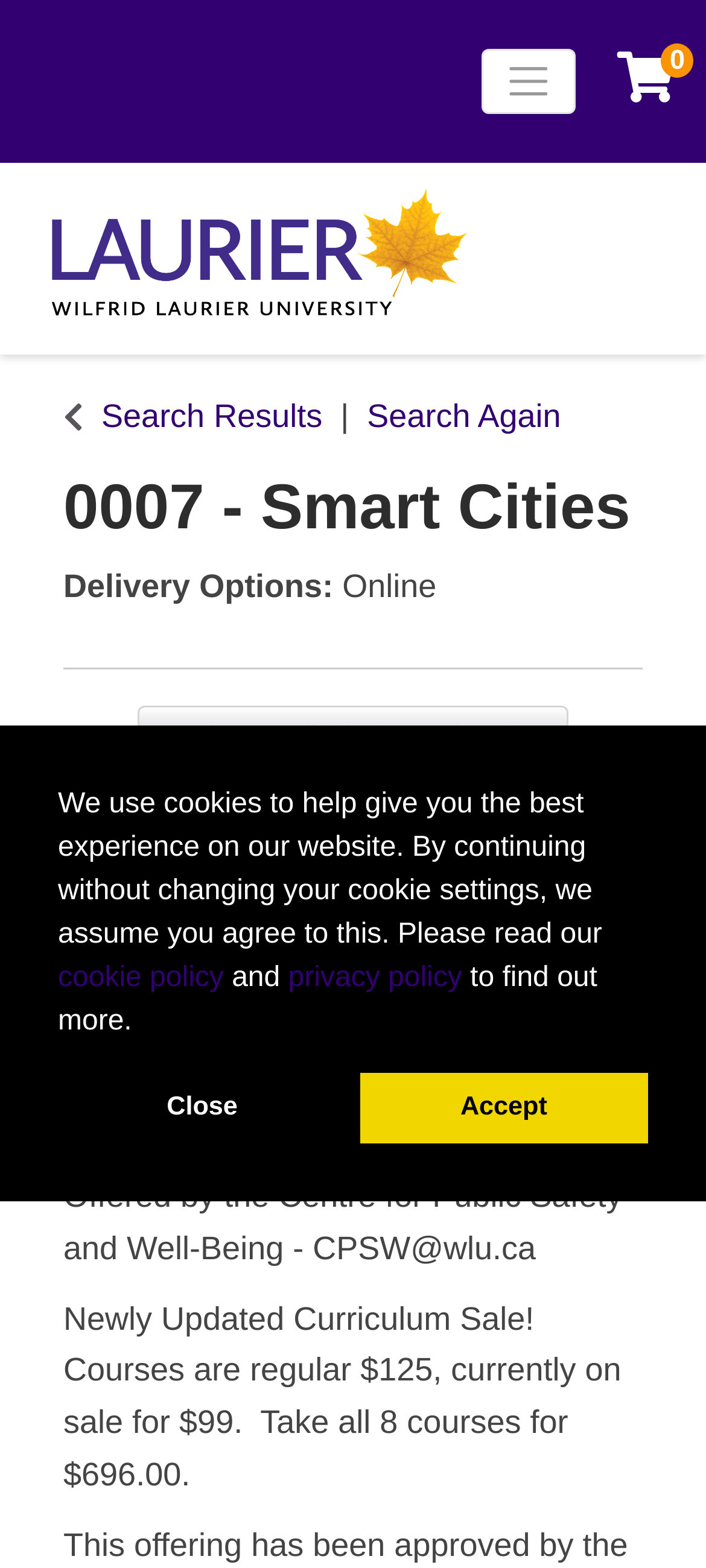Please mark the bounding box coordinates of the area that should be clicked to carry out the instruction: "View Laurier page".

[0.038, 0.116, 0.751, 0.214]